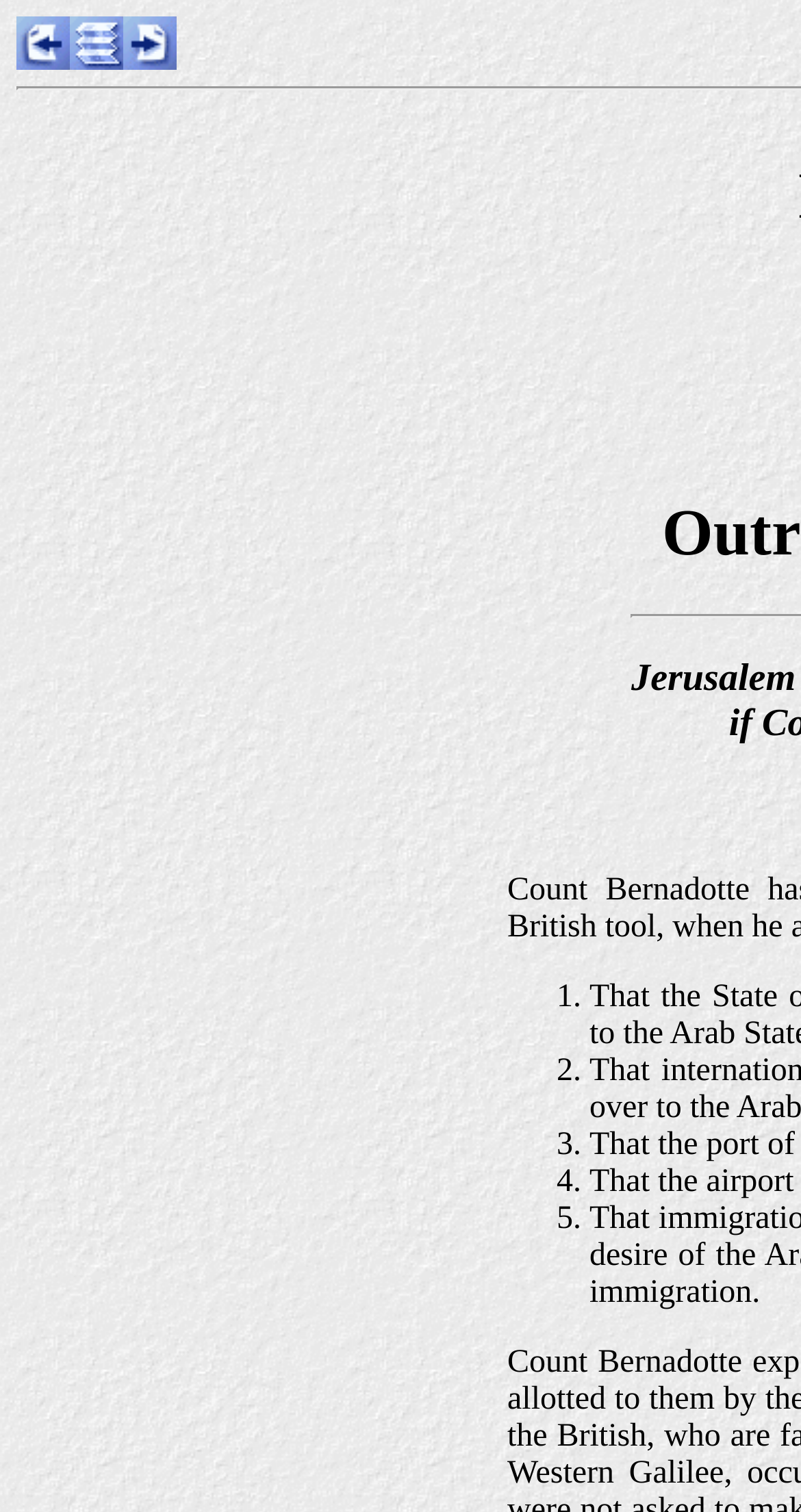Answer the question using only a single word or phrase: 
What is the pattern of the list markers?

Numbered